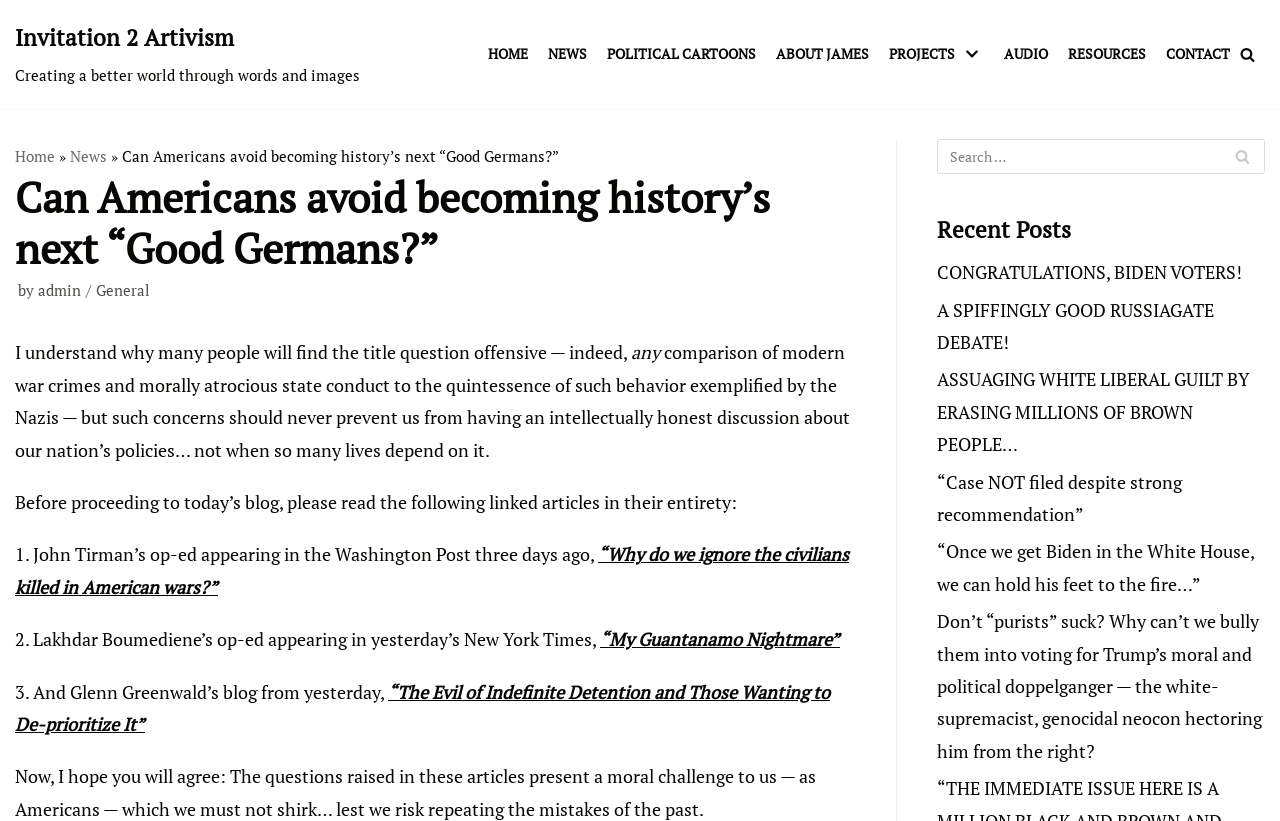Locate the bounding box coordinates of the UI element described by: "About James". Provide the coordinates as four float numbers between 0 and 1, formatted as [left, top, right, bottom].

[0.606, 0.051, 0.679, 0.082]